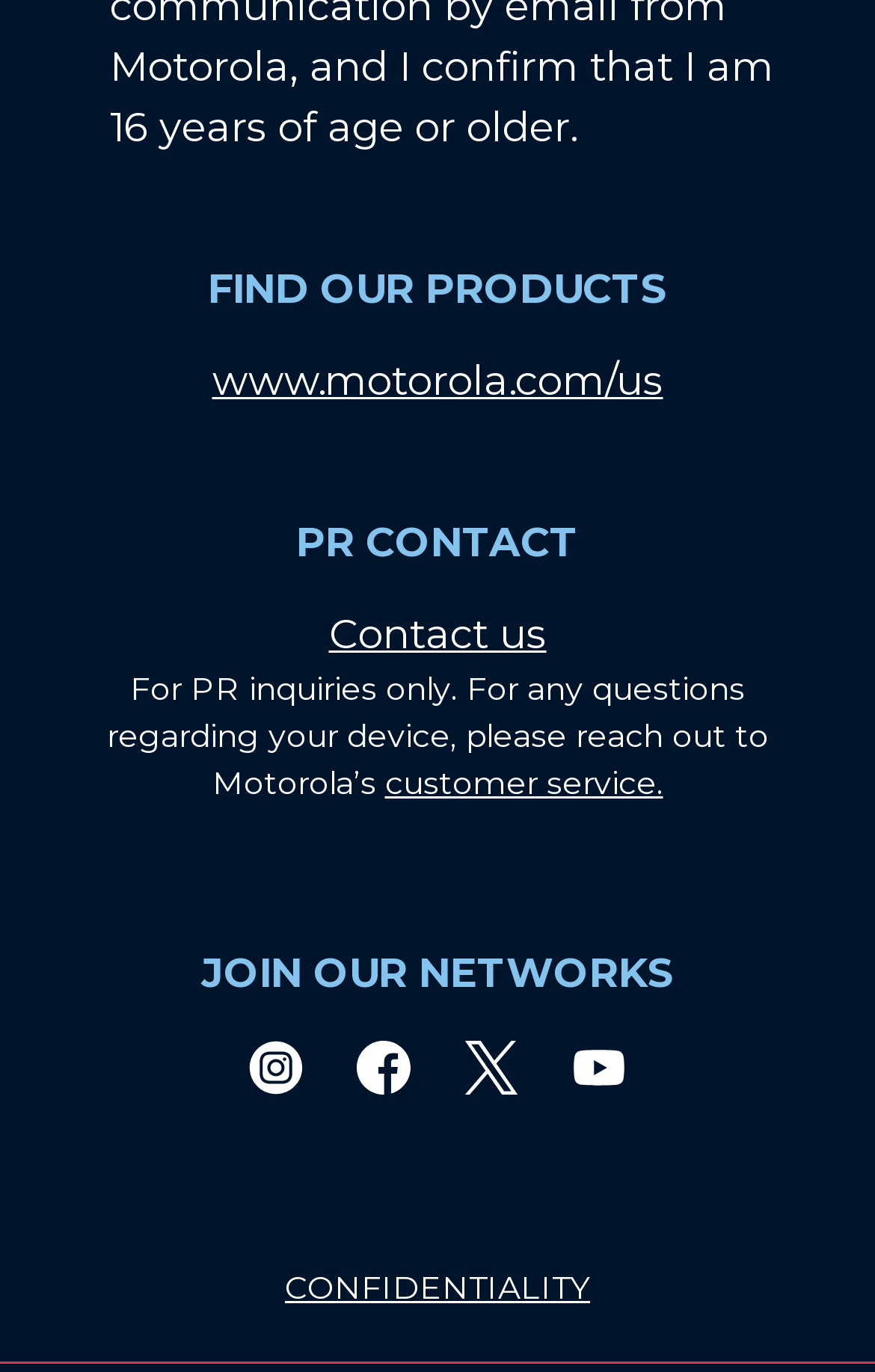Please determine the bounding box coordinates for the UI element described here. Use the format (top-left x, top-left y, bottom-right x, bottom-right y) with values bounded between 0 and 1: See All

None